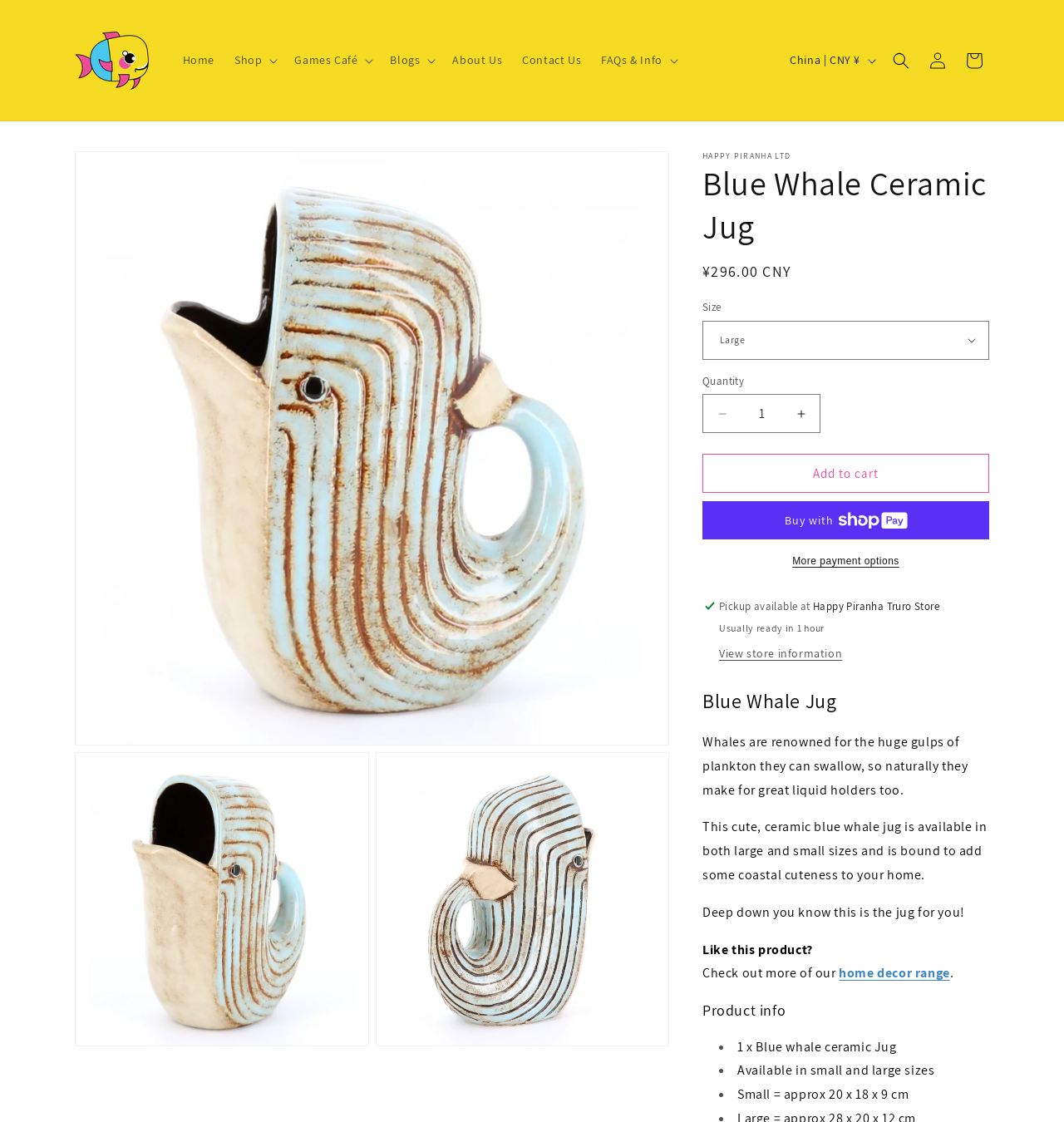Locate the bounding box coordinates of the element to click to perform the following action: 'Access company information'. The coordinates should be given as four float values between 0 and 1, in the form of [left, top, right, bottom].

None